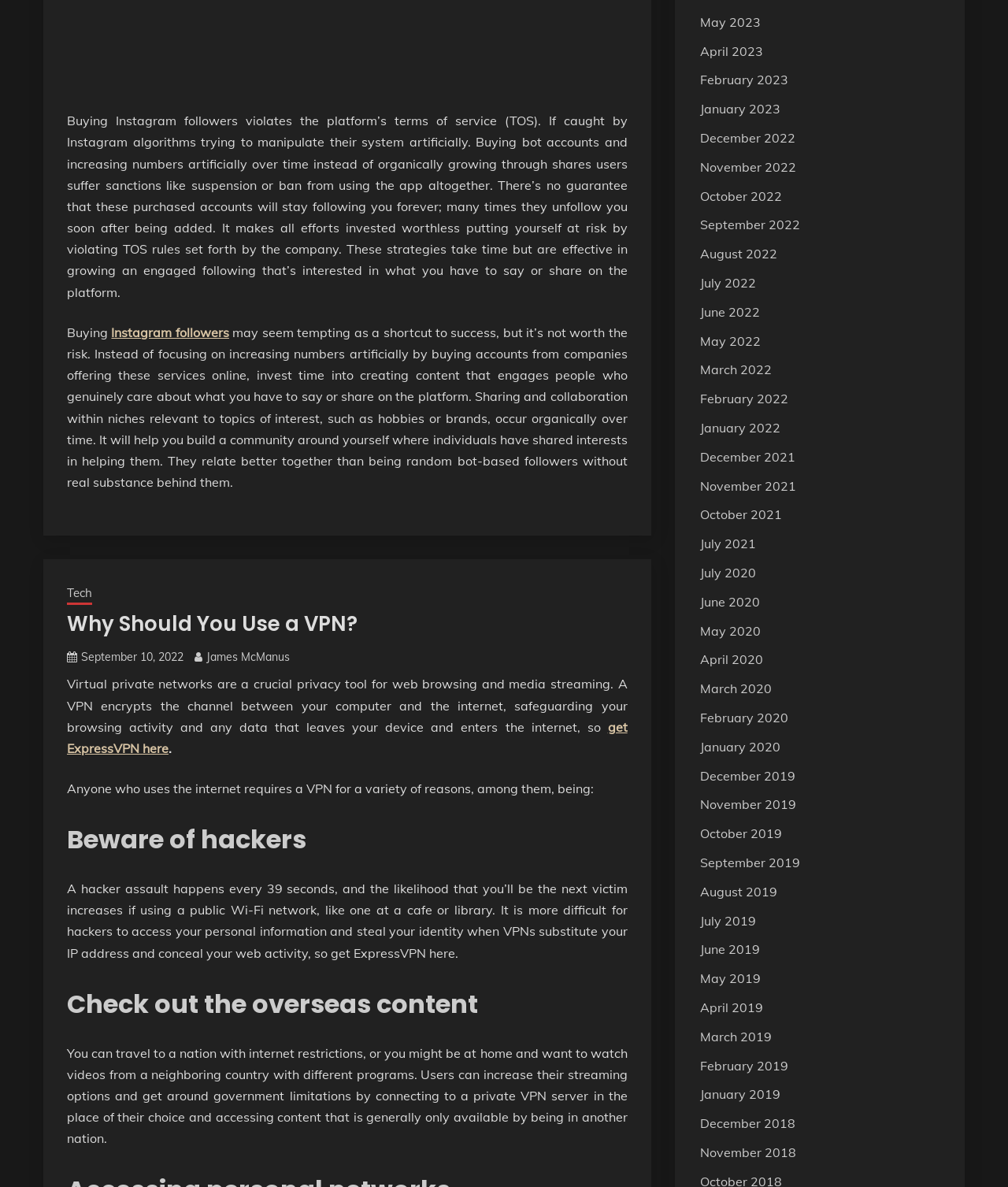Locate the bounding box coordinates of the clickable area needed to fulfill the instruction: "Check out the article from September 2022".

[0.694, 0.183, 0.793, 0.196]